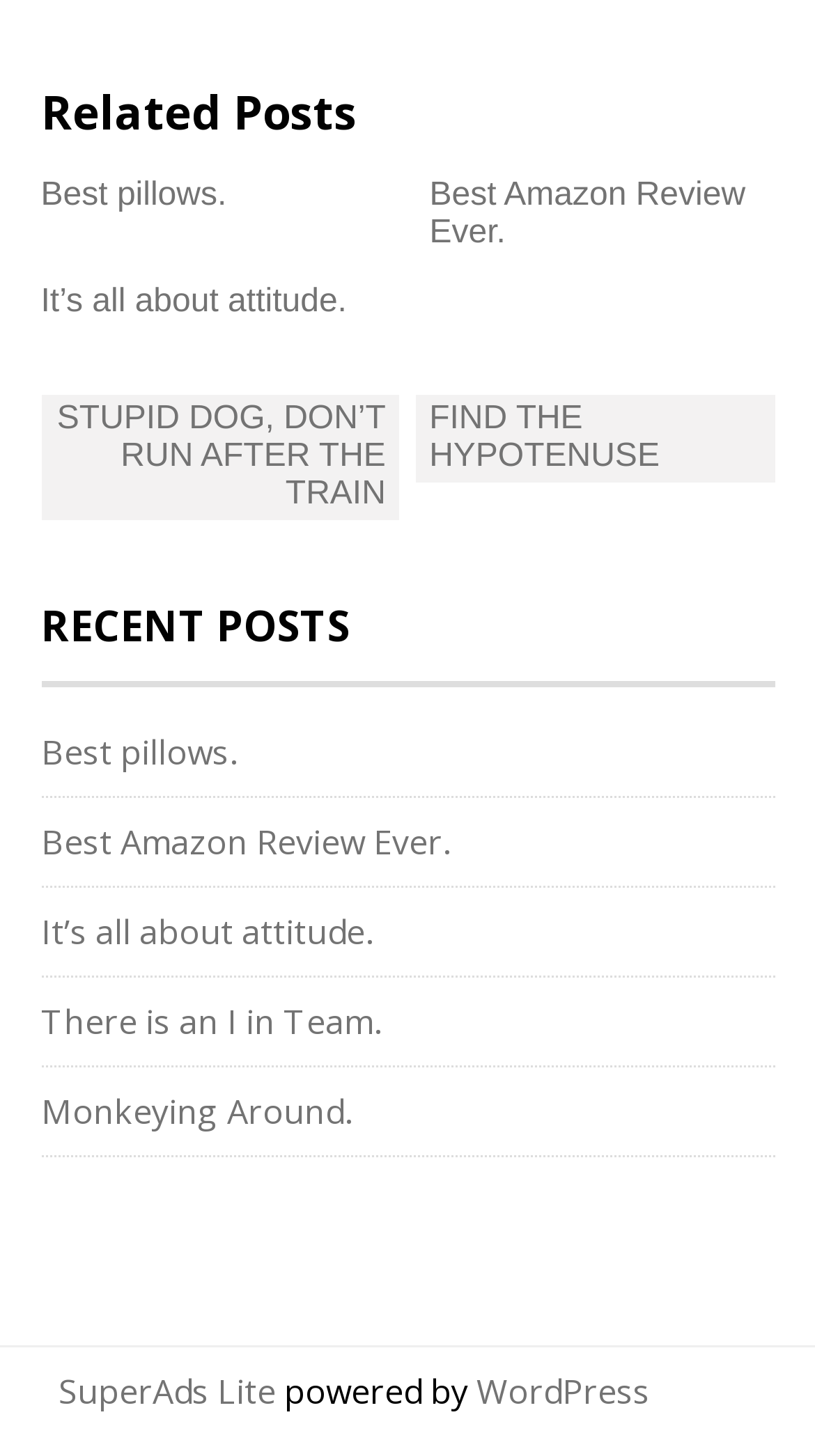Extract the bounding box coordinates for the HTML element that matches this description: "SuperAds Lite". The coordinates should be four float numbers between 0 and 1, i.e., [left, top, right, bottom].

[0.072, 0.939, 0.338, 0.971]